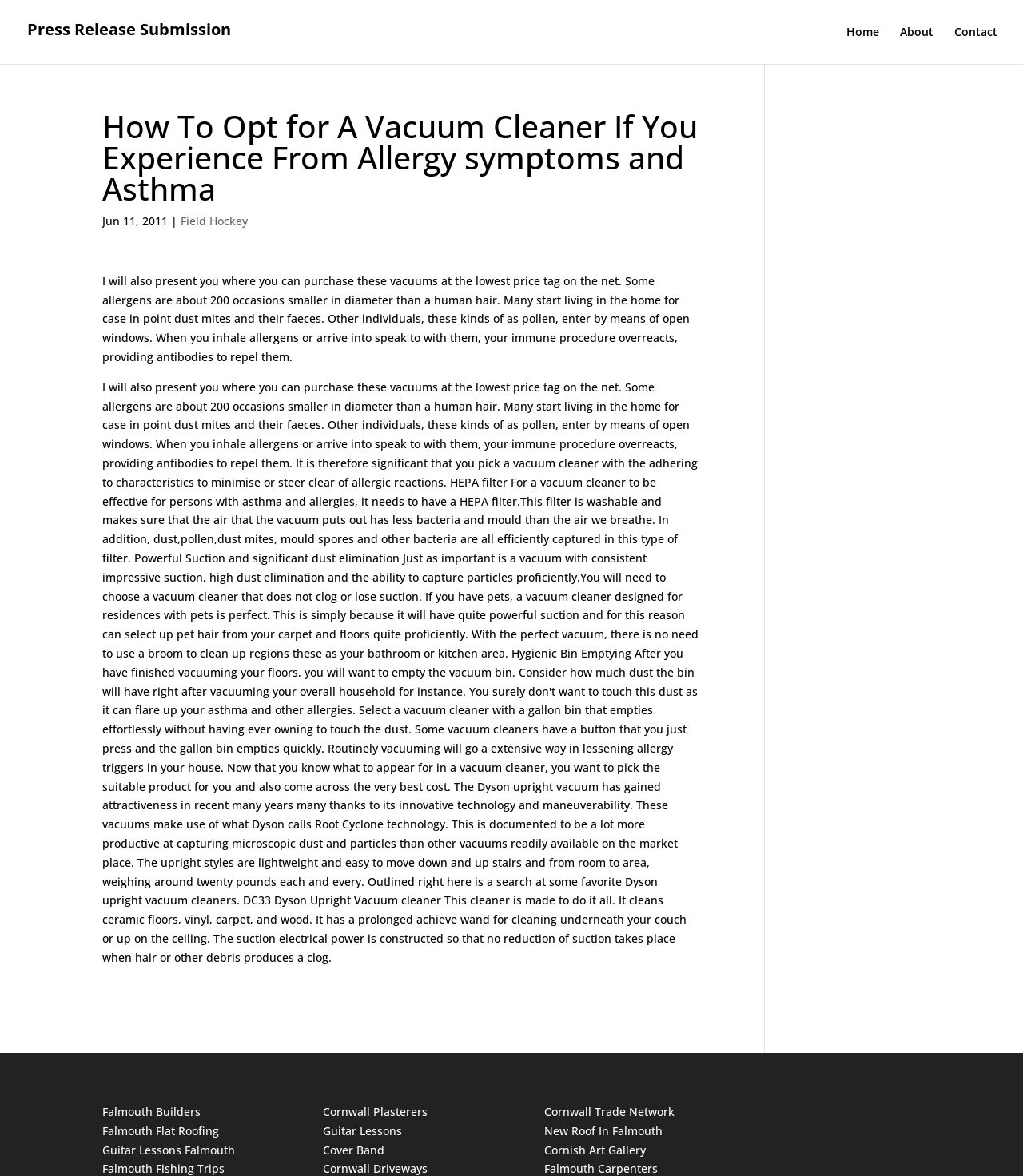What is the topic of the article?
Please give a detailed and elaborate answer to the question.

I determined the topic of the article by reading the heading 'How To Opt for A Vacuum Cleaner If You Experience From Allergy symptoms and Asthma' which is located at the top of the article section.